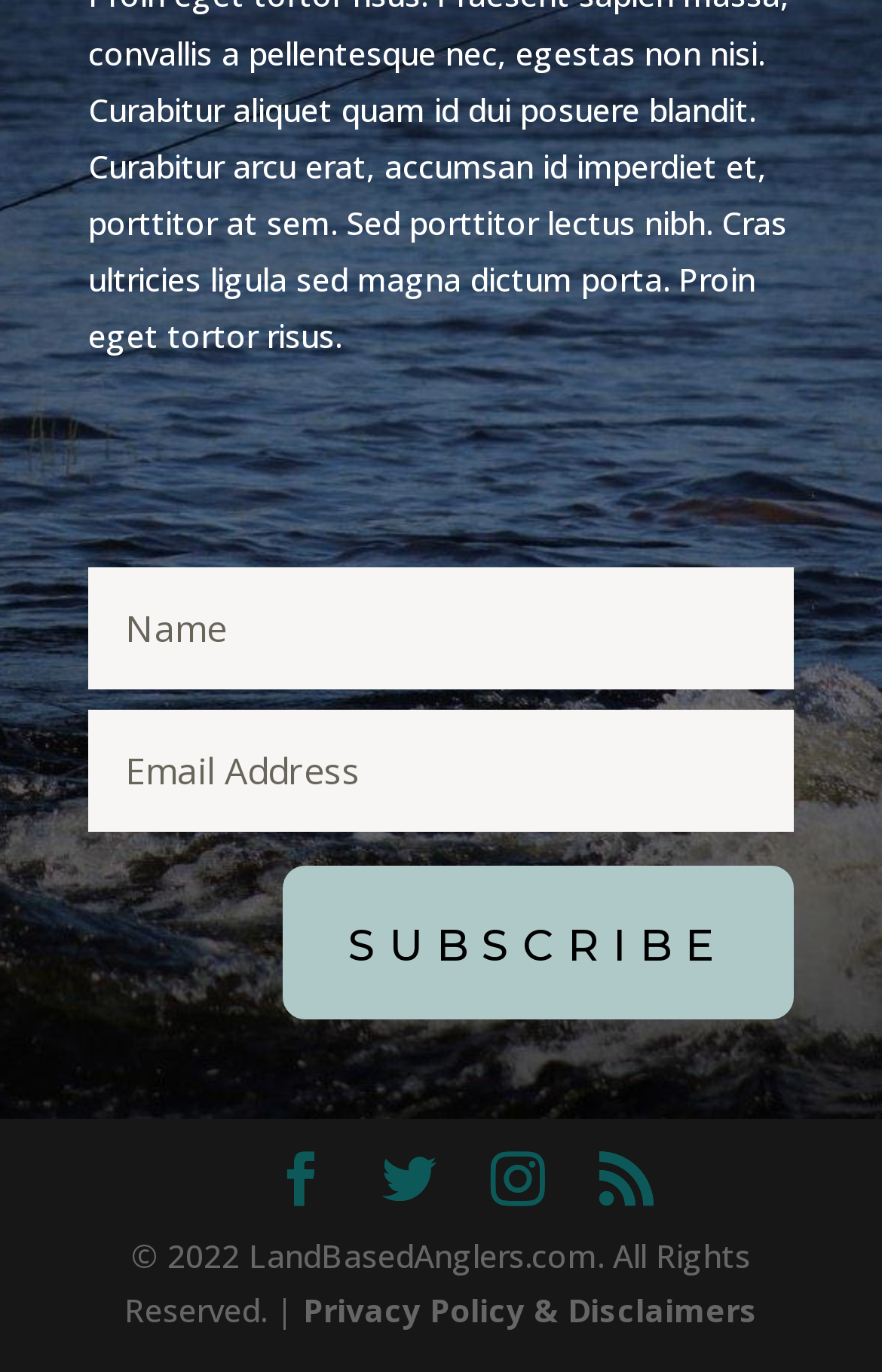Identify the bounding box coordinates of the region that needs to be clicked to carry out this instruction: "Subscribe". Provide these coordinates as four float numbers ranging from 0 to 1, i.e., [left, top, right, bottom].

[0.321, 0.631, 0.9, 0.743]